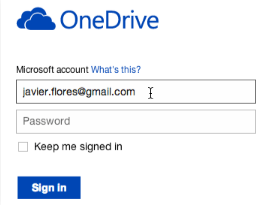Give a one-word or short phrase answer to the question: 
What is the purpose of the checkbox?

To remain signed in